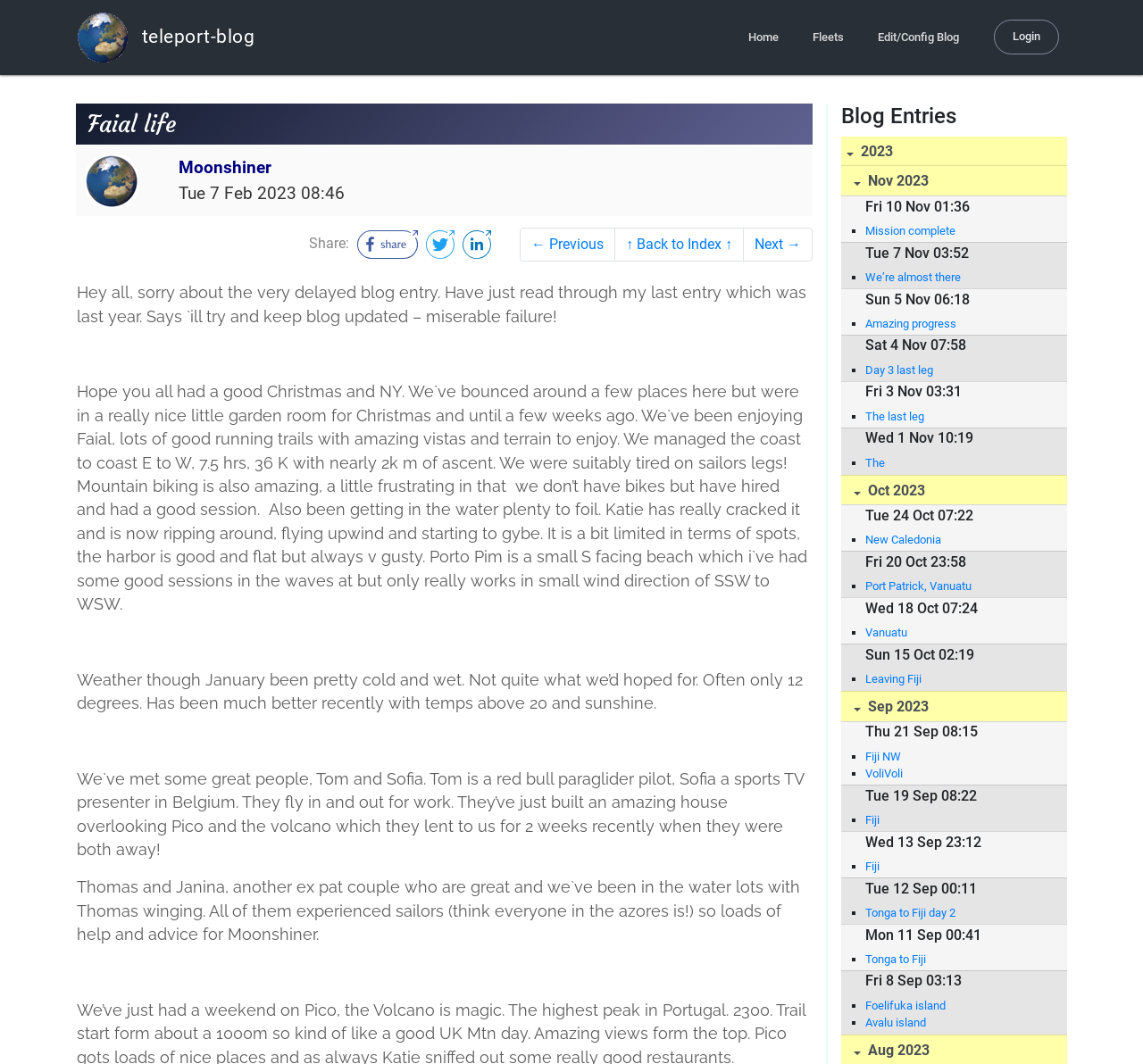Utilize the details in the image to thoroughly answer the following question: What is the date of the latest blog entry?

The latest blog entry is located at the top of the 'Blog Entries' section, and its date is mentioned in the heading 'Tue 7 Feb 2023 08:46'.